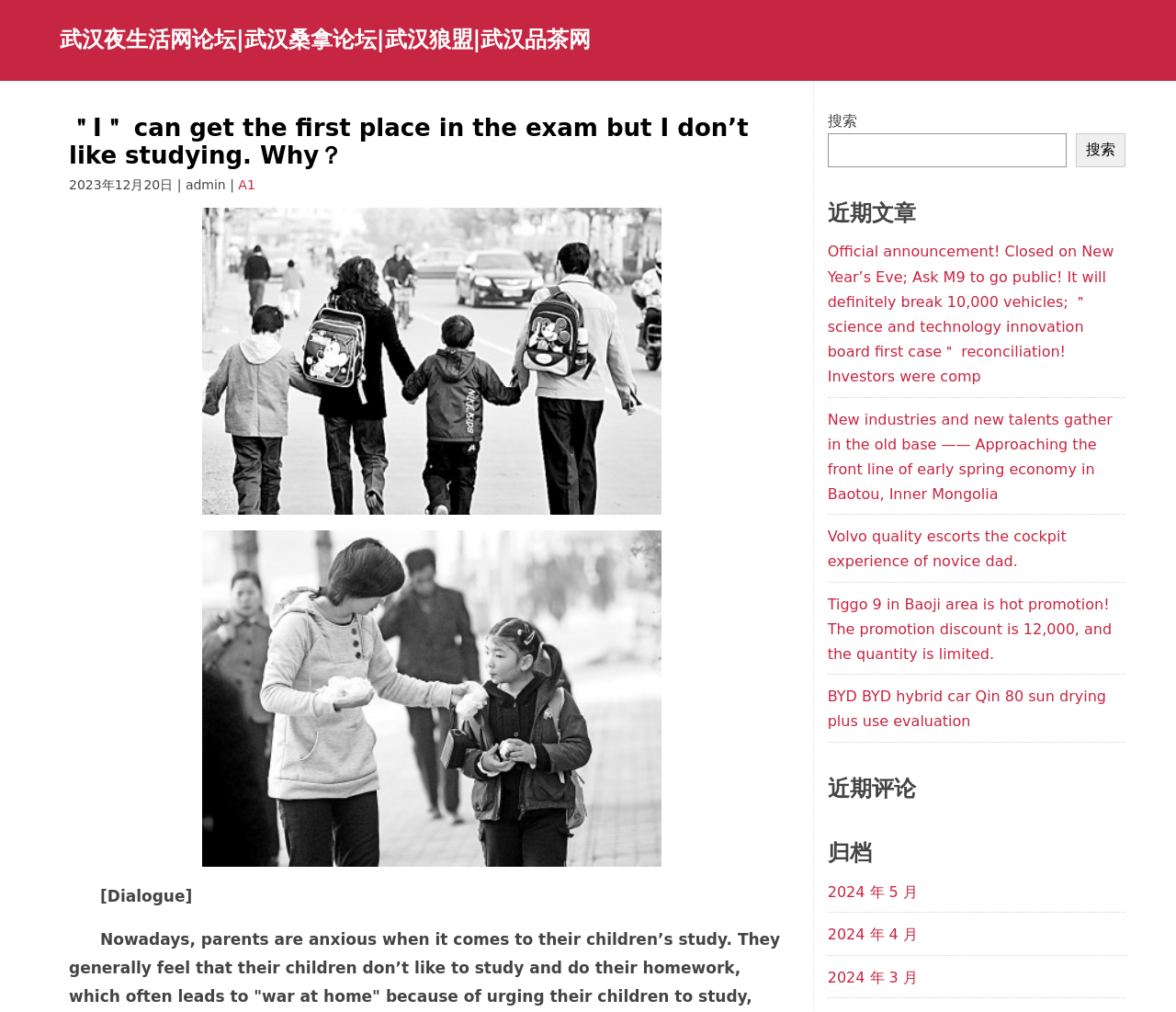Identify the bounding box for the UI element that is described as follows: "parent_node: 搜索 name="s"".

[0.704, 0.132, 0.907, 0.165]